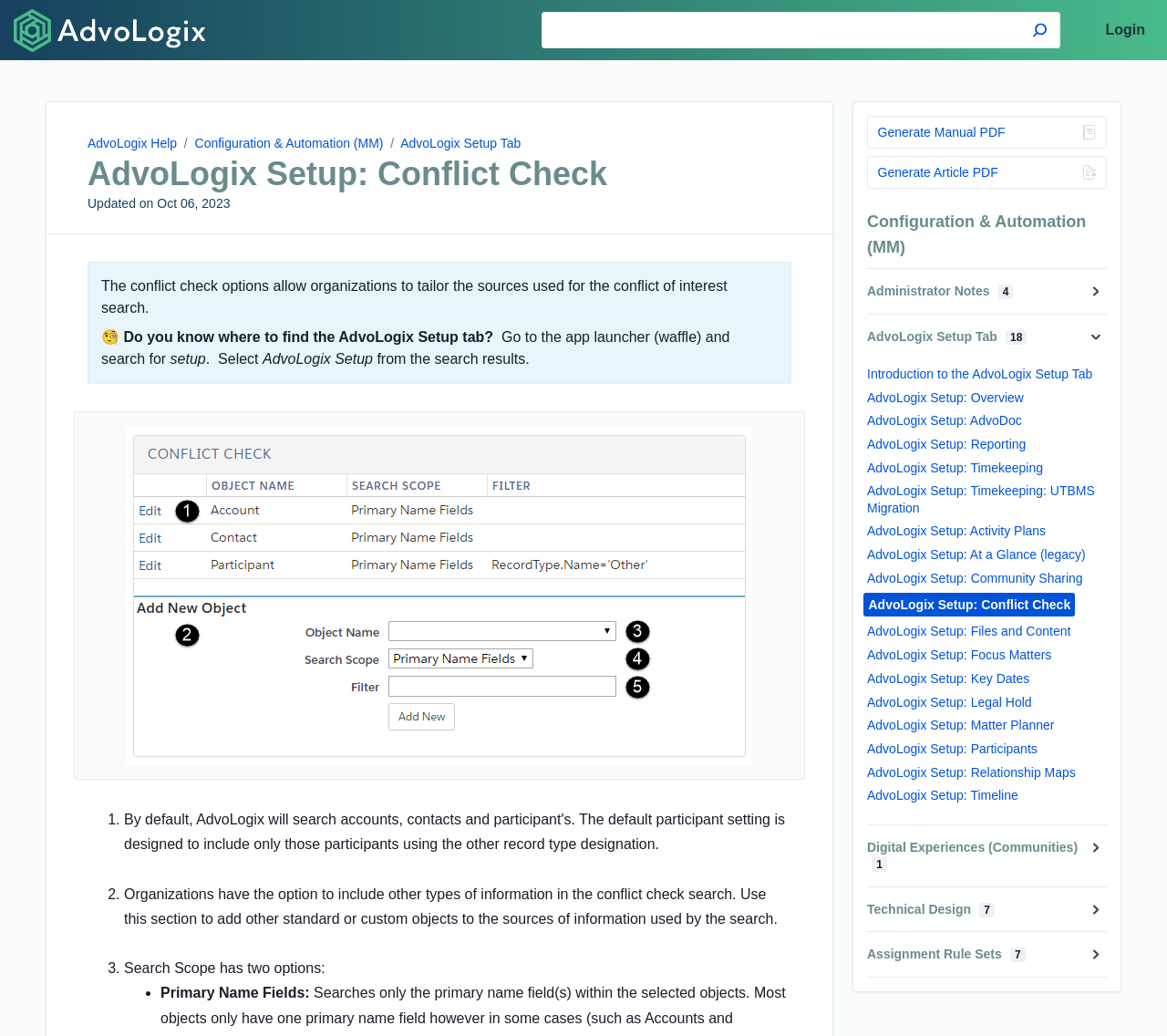Refer to the image and provide a thorough answer to this question:
What are the two options for Search Scope?

The Search Scope has two options, as mentioned in the webpage, one of which is Primary Name Fields, and the other option is not specified but implied to be other types of information.